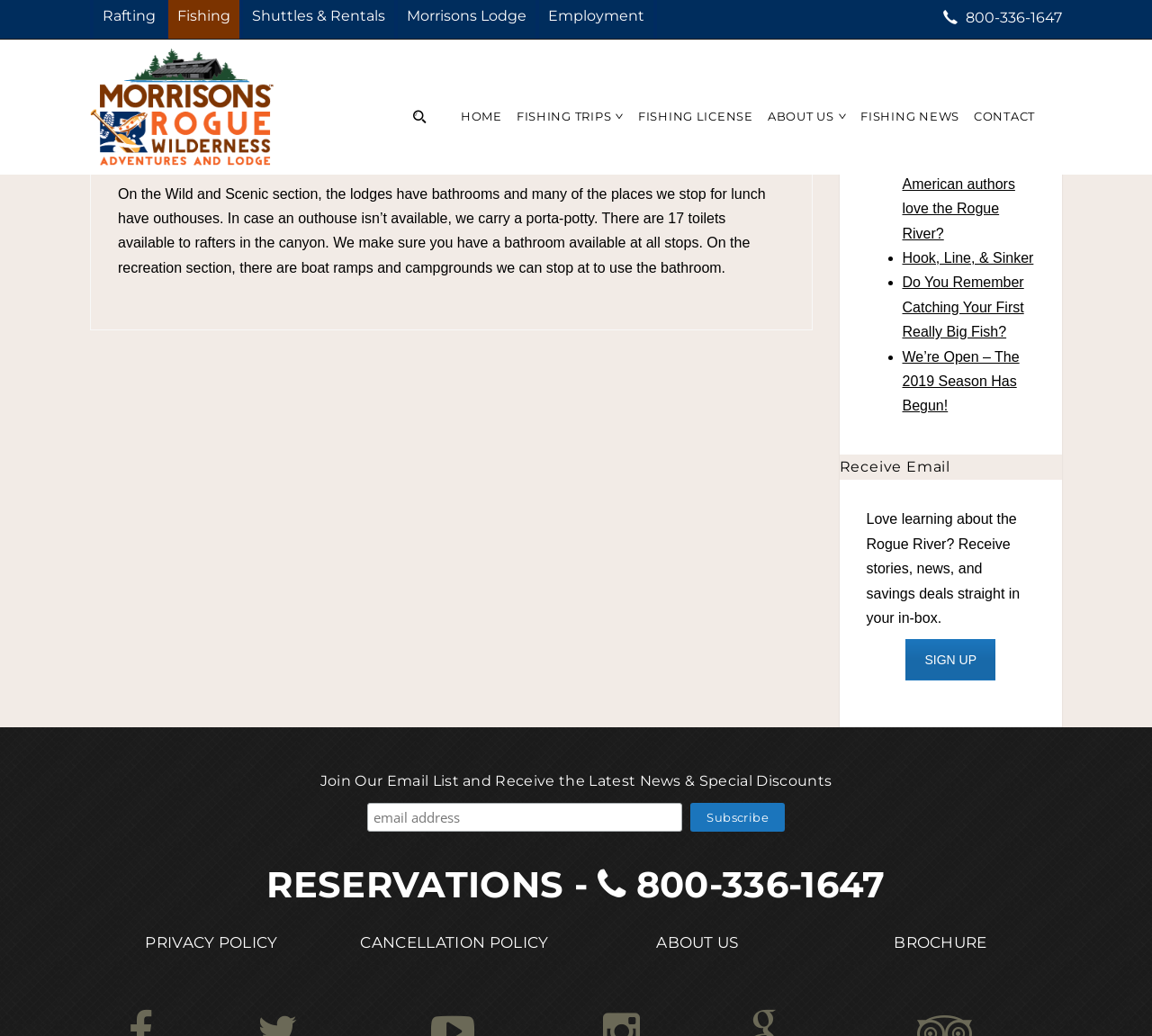Answer the question in one word or a short phrase:
How many links are in the top navigation menu?

6